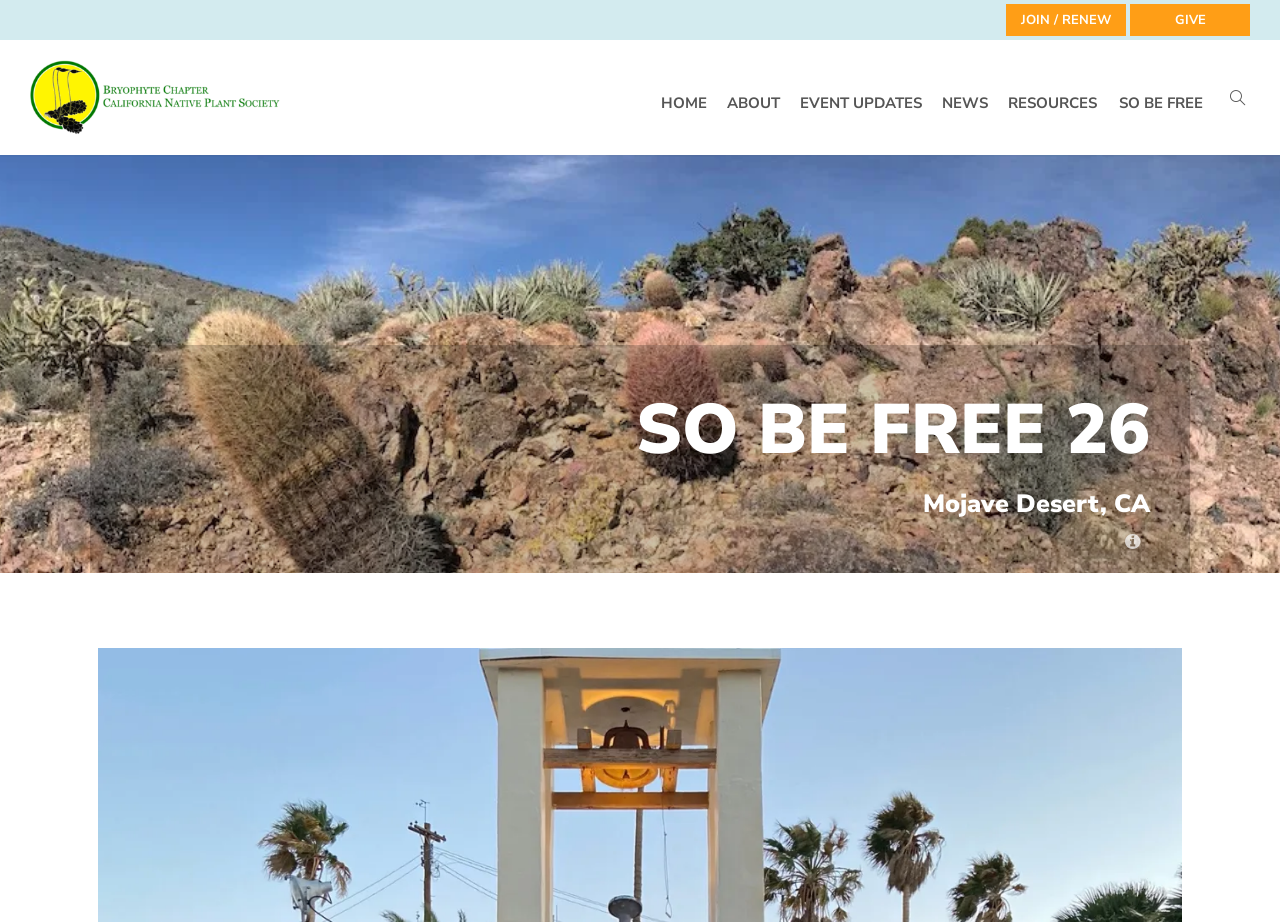Find the bounding box coordinates of the element to click in order to complete the given instruction: "Go to HOME page."

[0.51, 0.09, 0.559, 0.168]